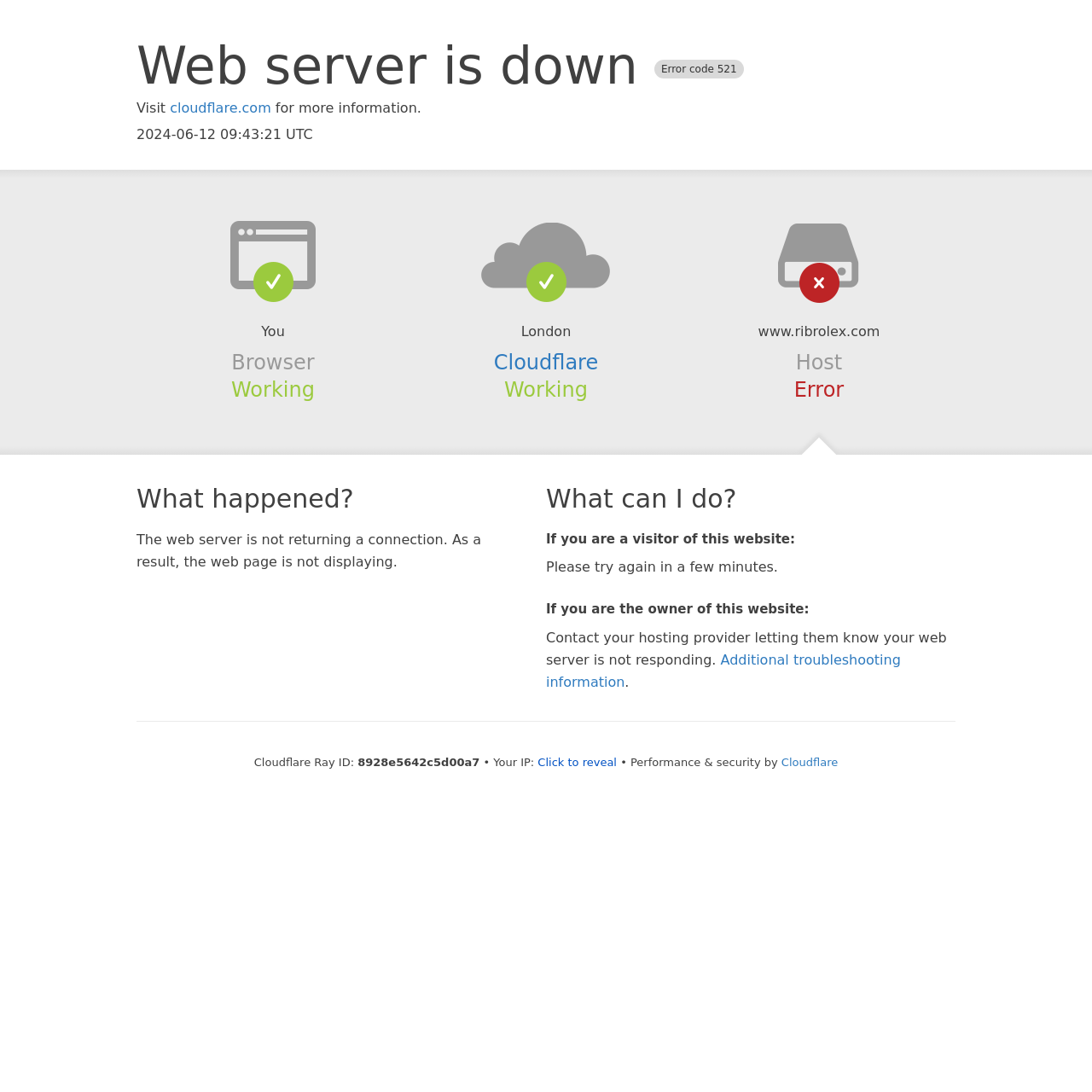Based on the element description, predict the bounding box coordinates (top-left x, top-left y, bottom-right x, bottom-right y) for the UI element in the screenshot: Additional troubleshooting information

[0.5, 0.597, 0.825, 0.632]